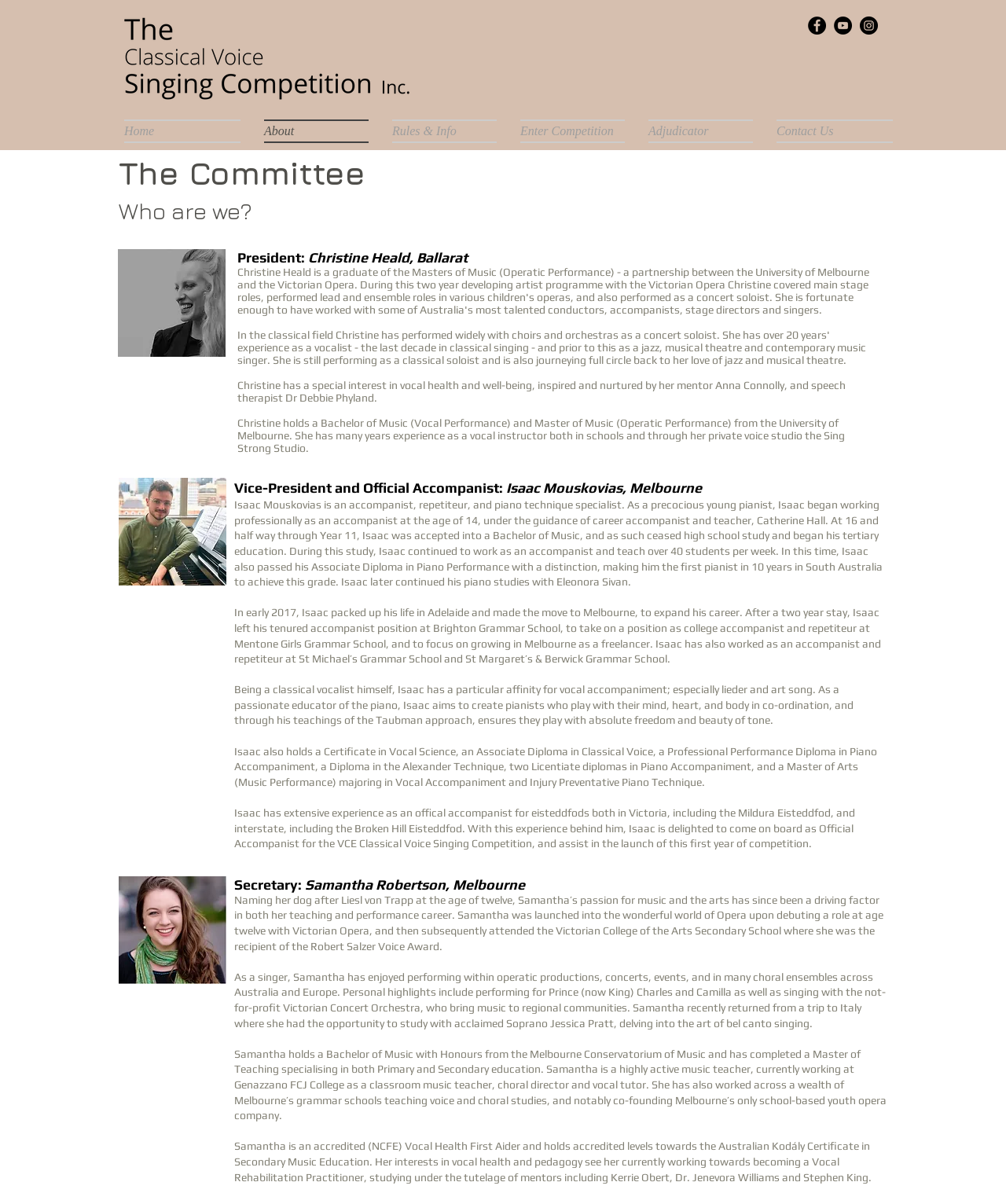Given the element description: "chinese", predict the bounding box coordinates of the UI element it refers to, using four float numbers between 0 and 1, i.e., [left, top, right, bottom].

None